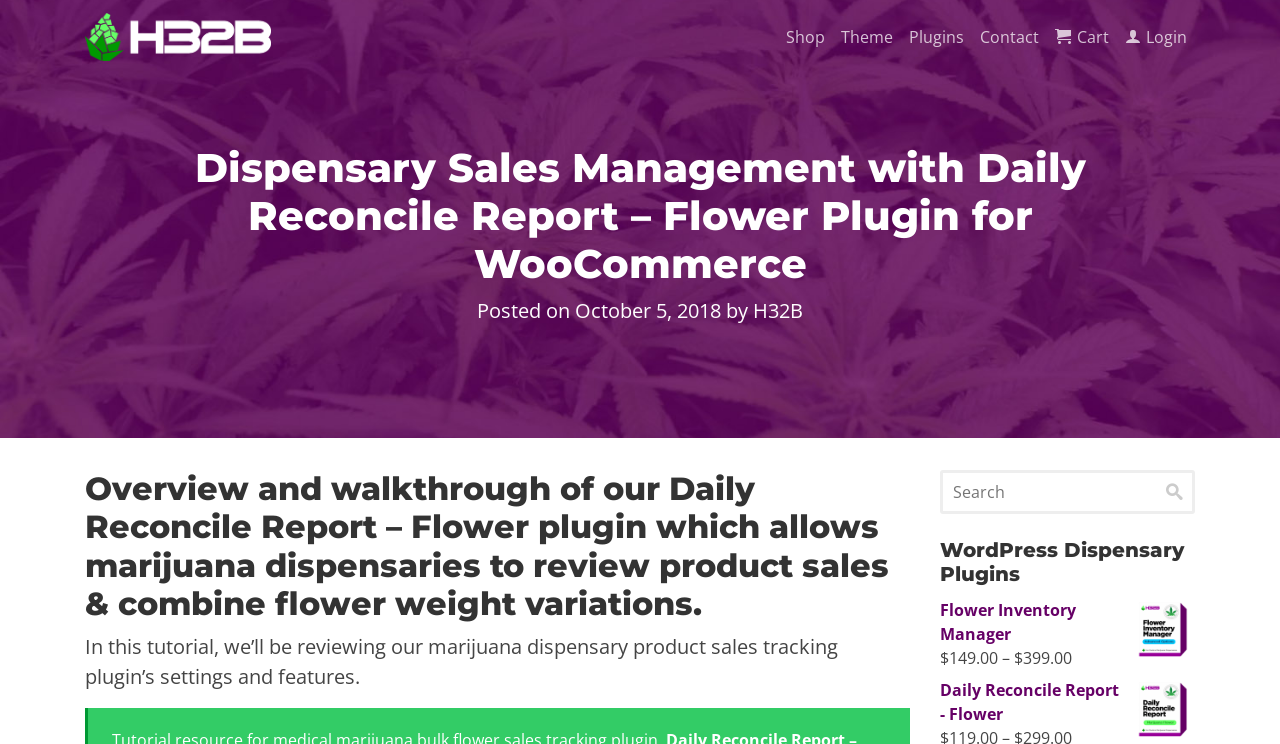Determine the heading of the webpage and extract its text content.

Dispensary Sales Management with Daily Reconcile Report – Flower Plugin for WooCommerce